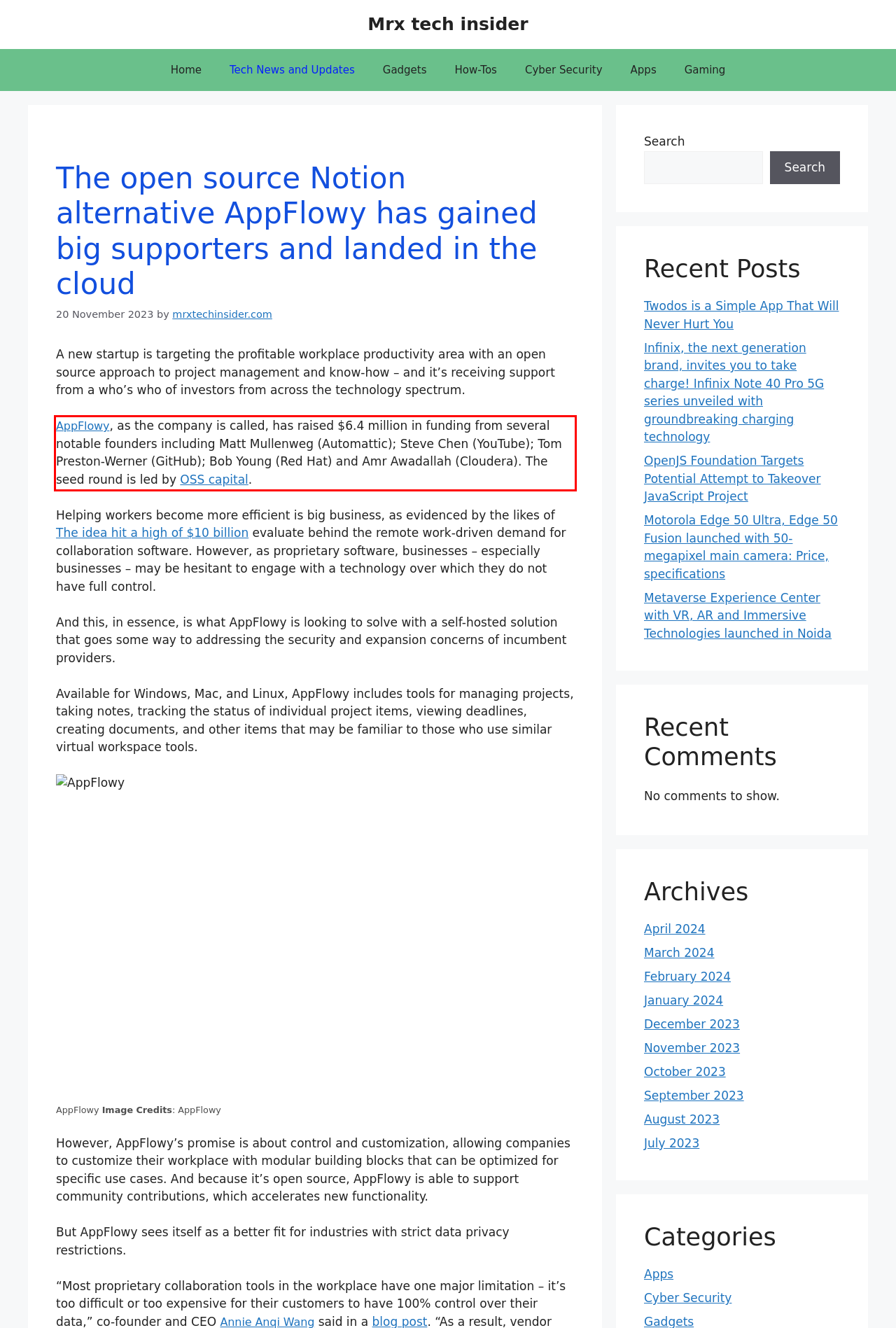Given a screenshot of a webpage with a red bounding box, please identify and retrieve the text inside the red rectangle.

AppFlowy, as the company is called, has raised $6.4 million in funding from several notable founders including Matt Mullenweg (Automattic); Steve Chen (YouTube); Tom Preston-Werner (GitHub); Bob Young (Red Hat) and Amr Awadallah (Cloudera). The seed round is led by OSS capital.